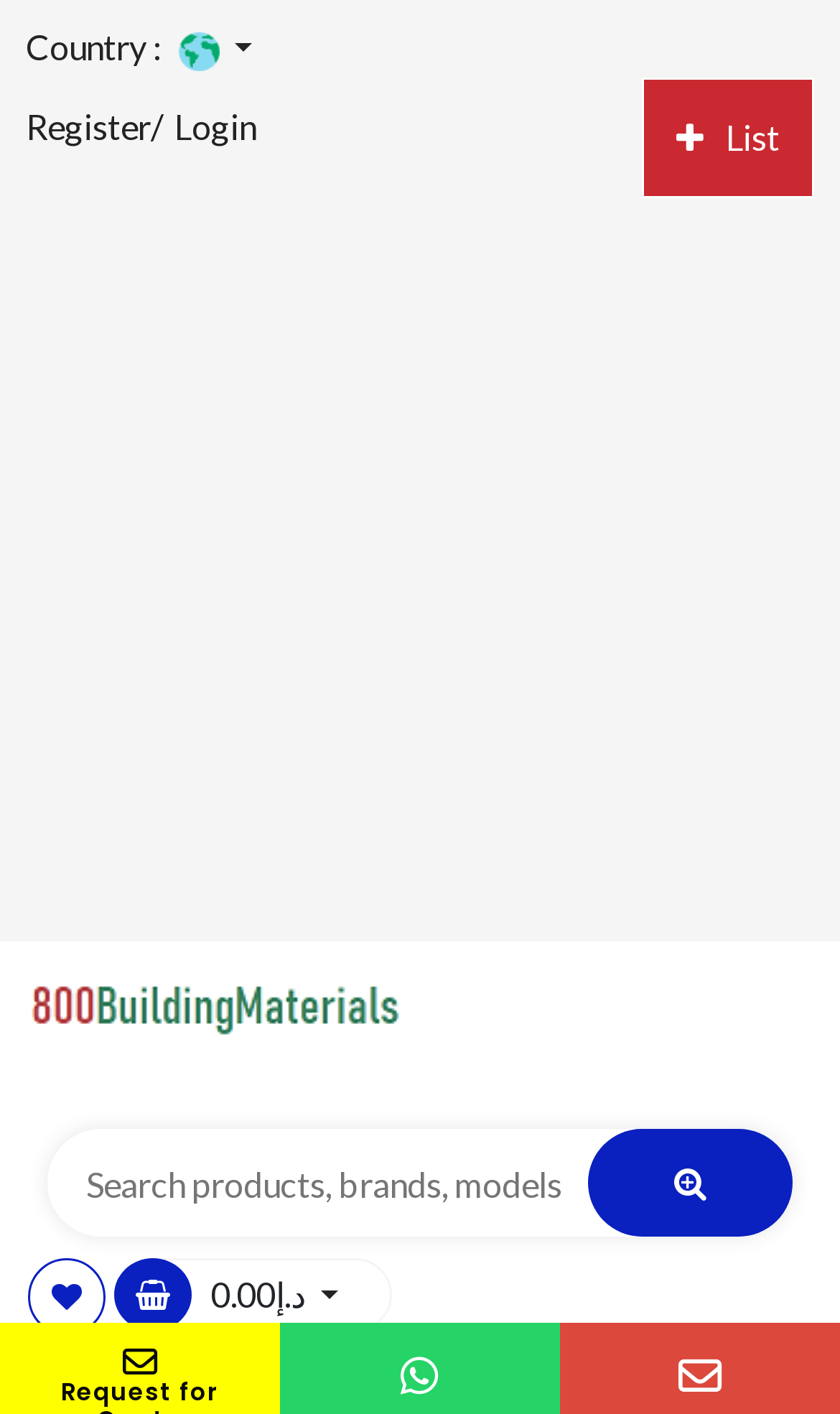Locate the bounding box coordinates of the element that needs to be clicked to carry out the instruction: "Click on the country link". The coordinates should be given as four float numbers ranging from 0 to 1, i.e., [left, top, right, bottom].

[0.192, 0.018, 0.3, 0.047]